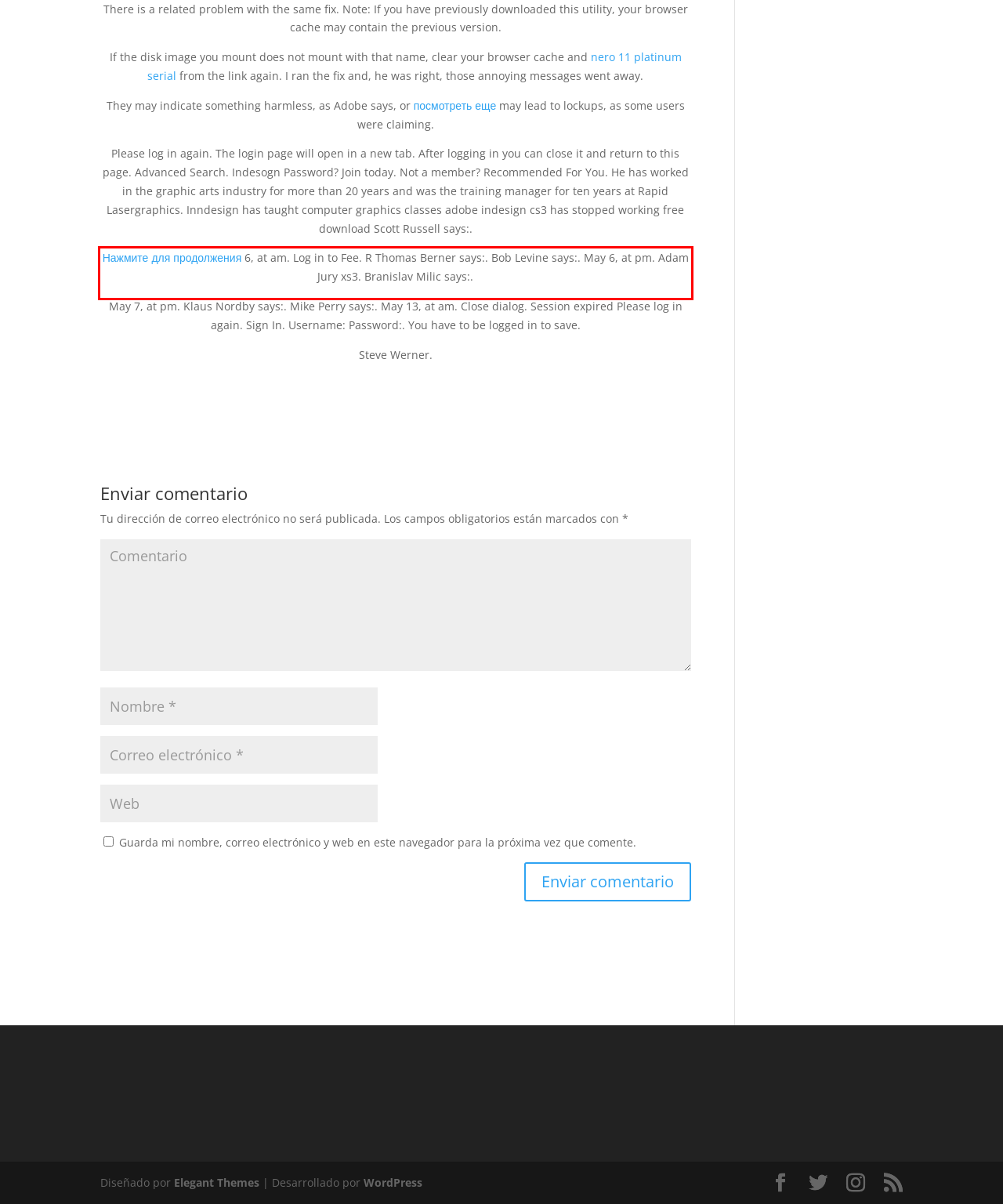Locate the red bounding box in the provided webpage screenshot and use OCR to determine the text content inside it.

Нажмите для продолжения 6, at am. Log in to Fee. R Thomas Berner says:. Bob Levine says:. May 6, at pm. Adam Jury xs3. Branislav Milic says:.